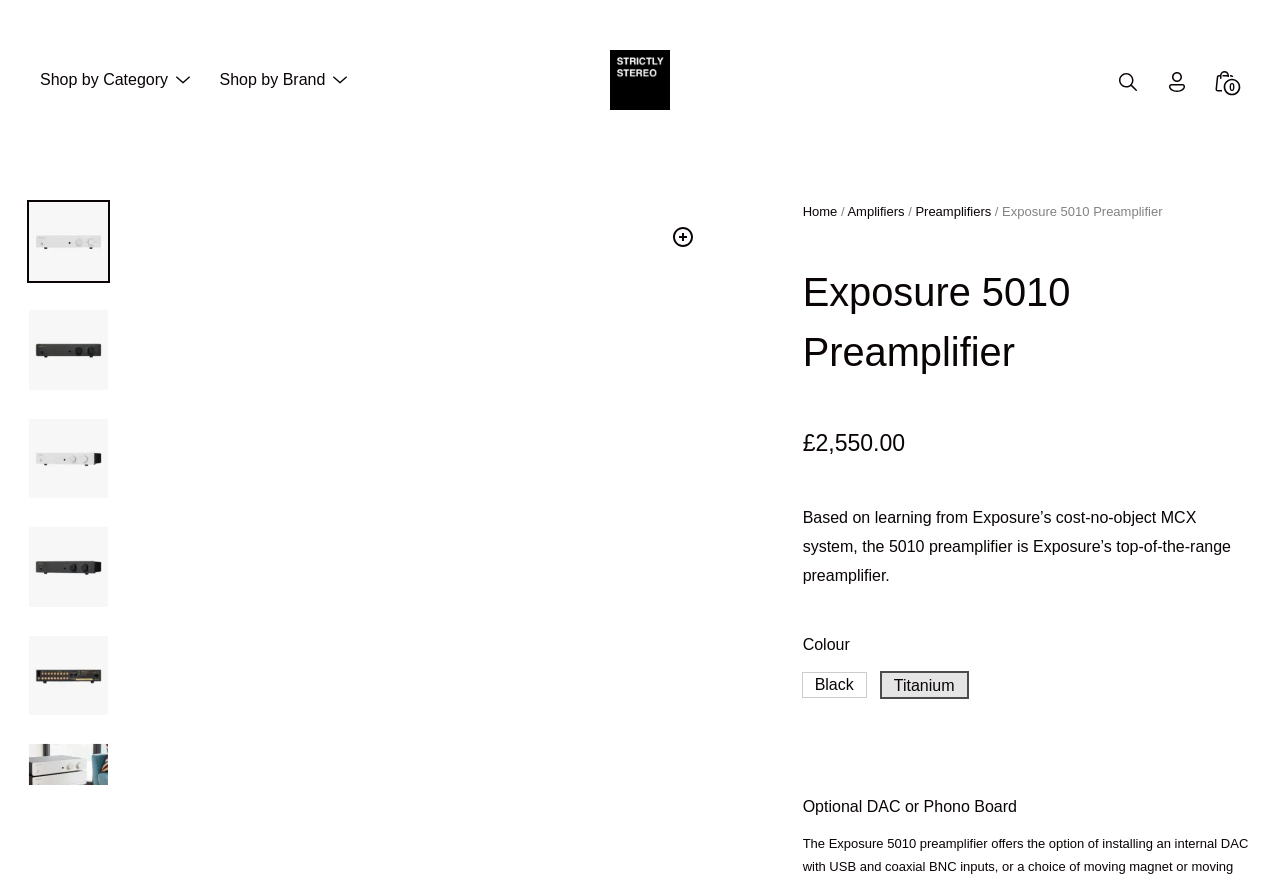Respond to the question below with a concise word or phrase:
What is the price of the Exposure 5010 Preamplifier?

£2,550.00